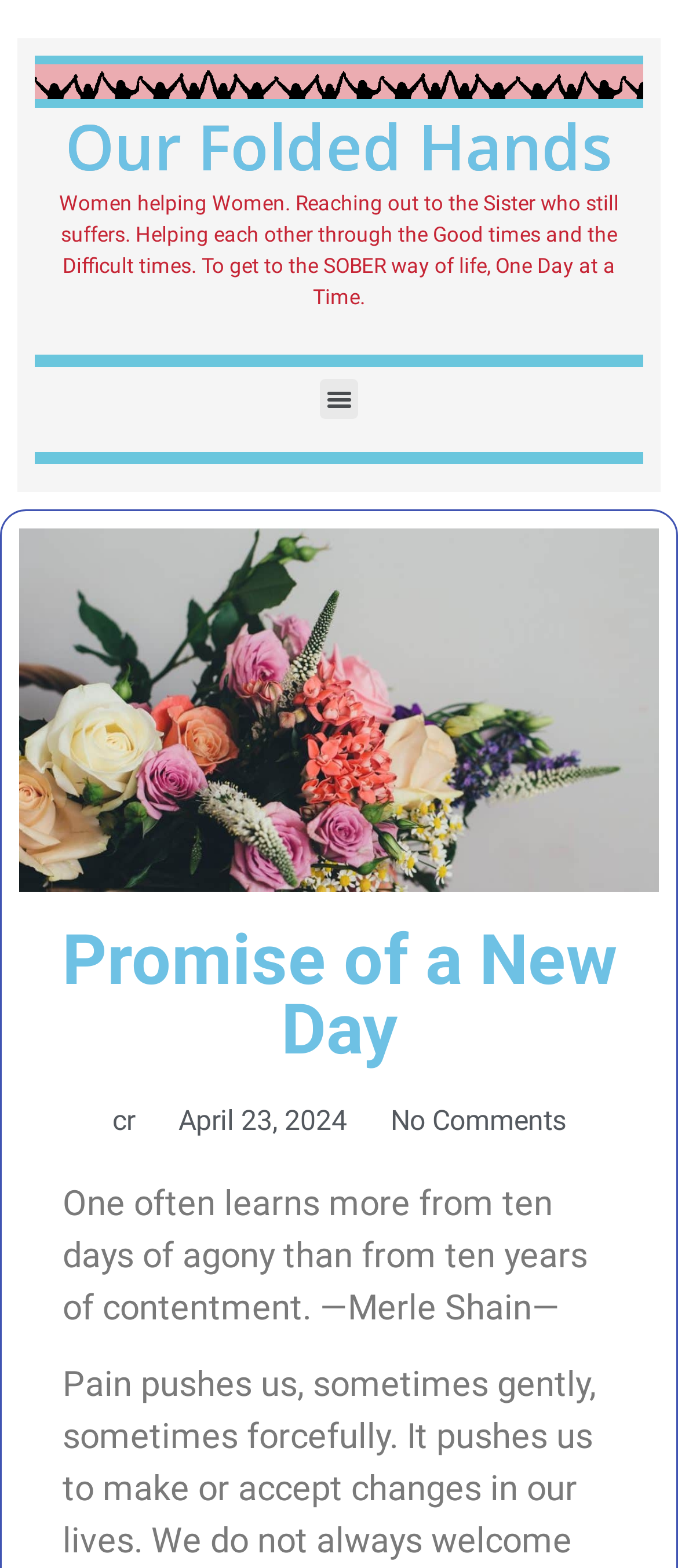What is the theme of the webpage?
Please provide a comprehensive answer to the question based on the webpage screenshot.

The theme of the webpage can be inferred from the static text 'Women helping Women. Reaching out to the Sister who still suffers. Helping each other through the Good times and the Difficult times. To get to the SOBER way of life, One Day at a Time.' which suggests that the webpage is about women supporting and helping each other.